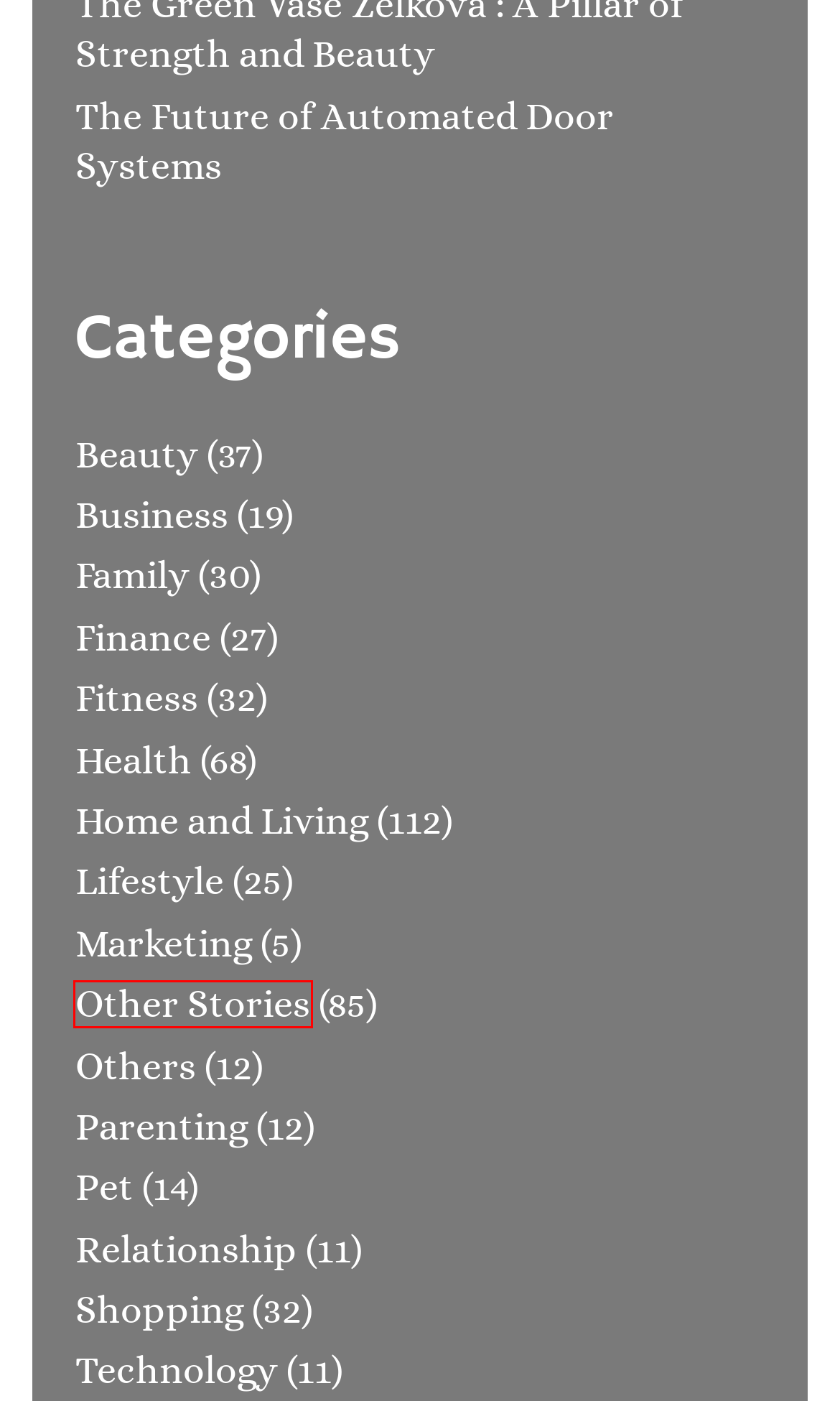Inspect the provided webpage screenshot, concentrating on the element within the red bounding box. Select the description that best represents the new webpage after you click the highlighted element. Here are the candidates:
A. Relationship - Meet with Cindy
B. Finance - Meet with Cindy
C. Technology - Meet with Cindy
D. Lifestyle - Meet with Cindy
E. Other Stories - Meet with Cindy
F. Business - Meet with Cindy
G. Shopping - Meet with Cindy
H. The Future of Automated Door Systems - Meet with Cindy

E